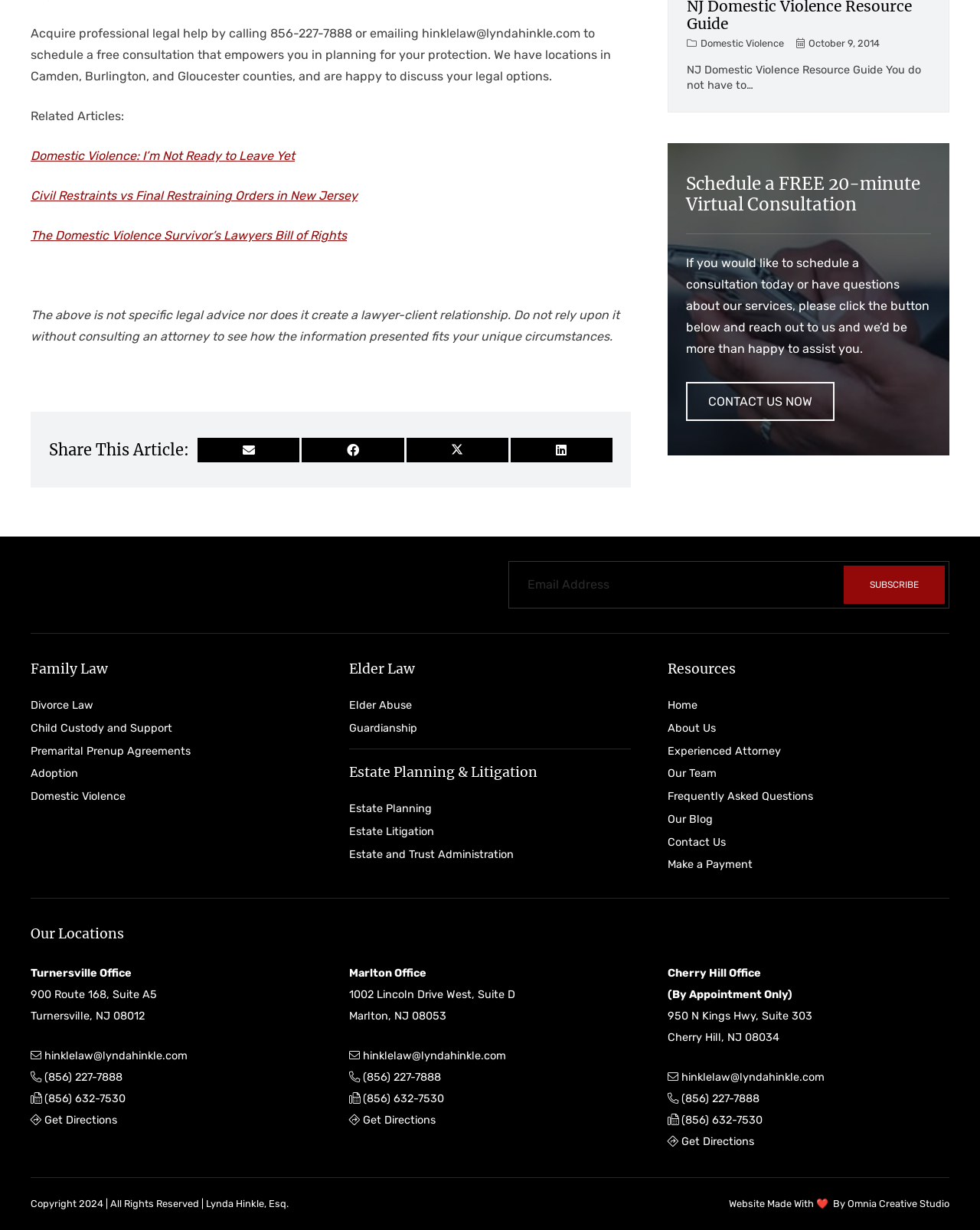What is the topic of the 'Related Articles' section?
Examine the screenshot and reply with a single word or phrase.

Domestic Violence